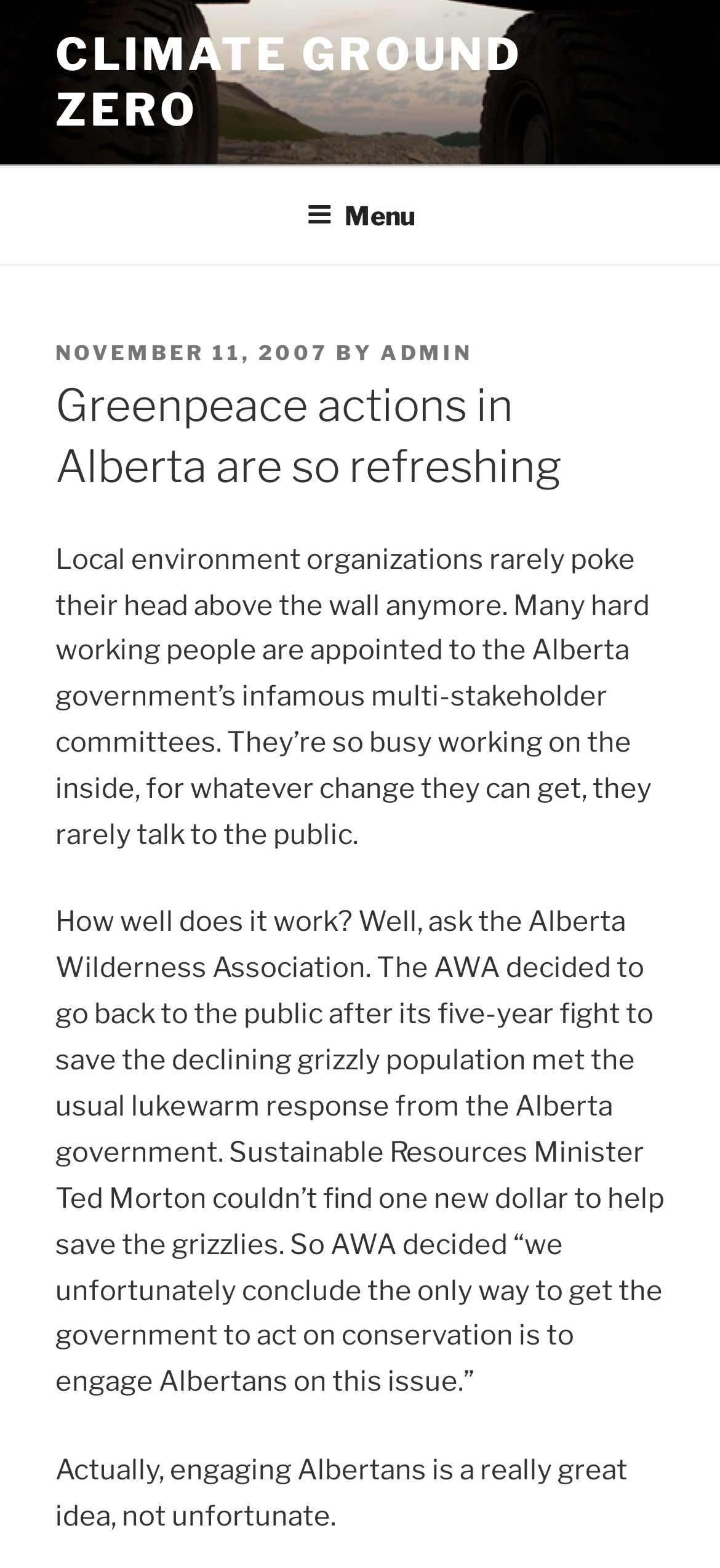Given the description "November 11, 2007", determine the bounding box of the corresponding UI element.

[0.077, 0.216, 0.456, 0.233]